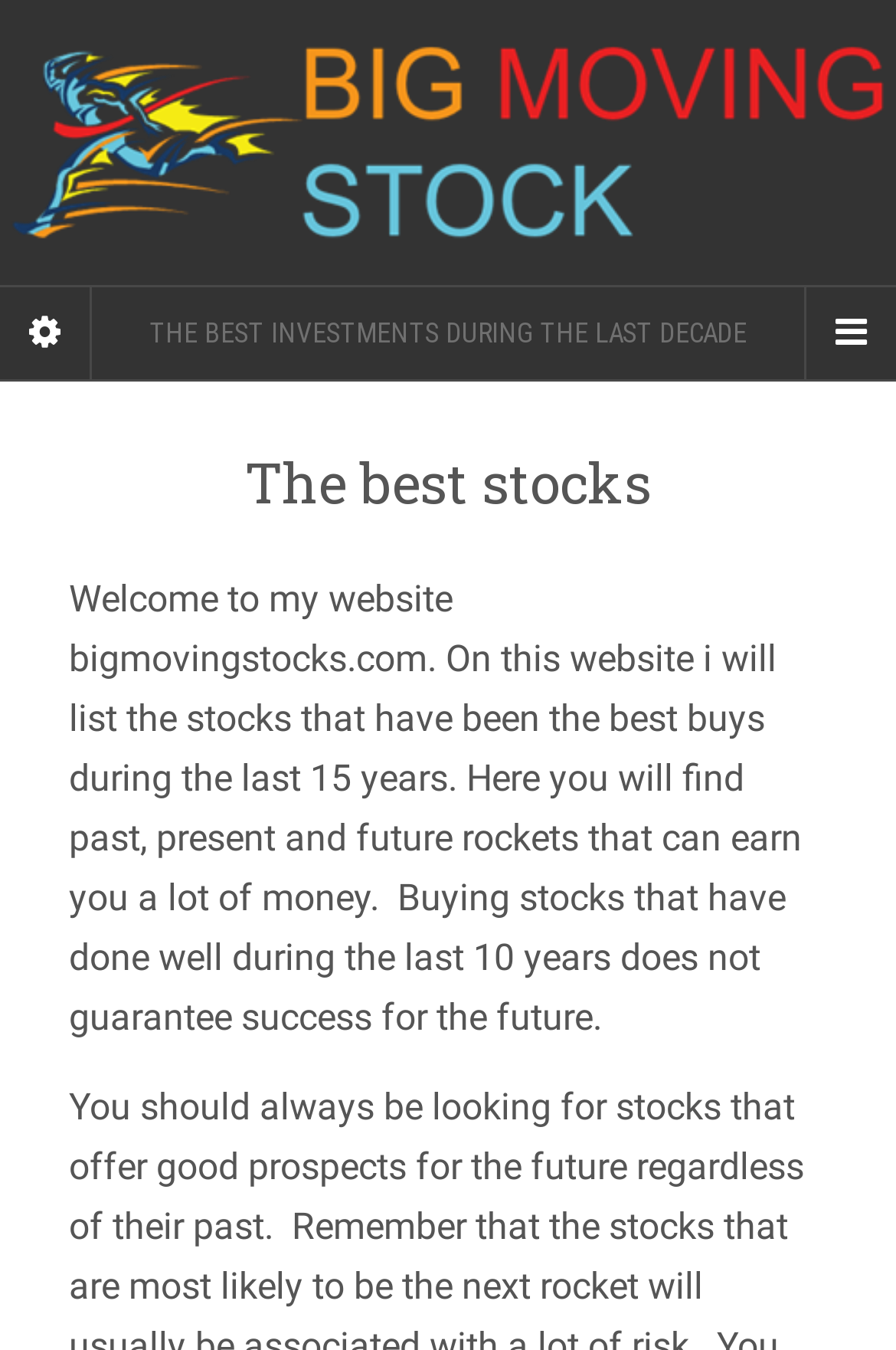Give an in-depth explanation of the webpage layout and content.

The webpage is about the best stocks of the decade, featuring a prominent heading "Big moving stocks" at the top, accompanied by a link and an image with the same title. Below this heading, there is a larger heading "THE BEST INVESTMENTS DURING THE LAST DECADE" that spans the entire width of the page.

On the top-left corner, there is a "Sidebar" button, and on the top-right corner, there is a "Navigation Menu" button. When the navigation menu button is clicked, a header section appears, containing a heading "The best stocks".

Below the heading "THE BEST INVESTMENTS DURING THE LAST DECADE", there is a block of text that welcomes users to the website bigmovingstocks.com. The text explains that the website lists the best stocks of the last 15 years, including past, present, and future successful stocks that can potentially earn a lot of money. The text also provides a disclaimer that buying stocks that have done well in the past does not guarantee future success. This block of text takes up a significant portion of the page.